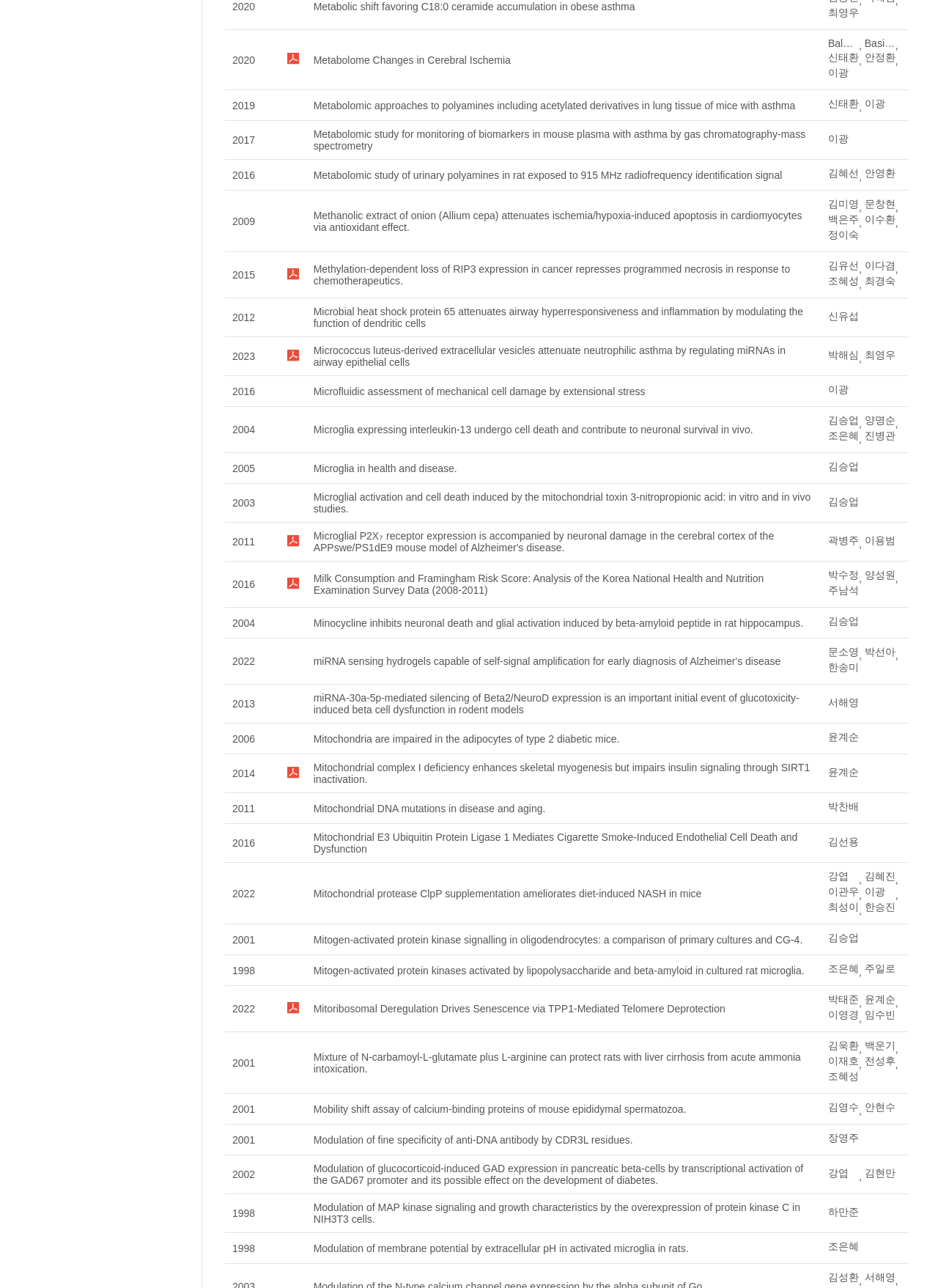Kindly determine the bounding box coordinates for the area that needs to be clicked to execute this instruction: "View the publication details of 'Metabolome Changes in Cerebral Ischemia'".

[0.326, 0.023, 0.875, 0.07]